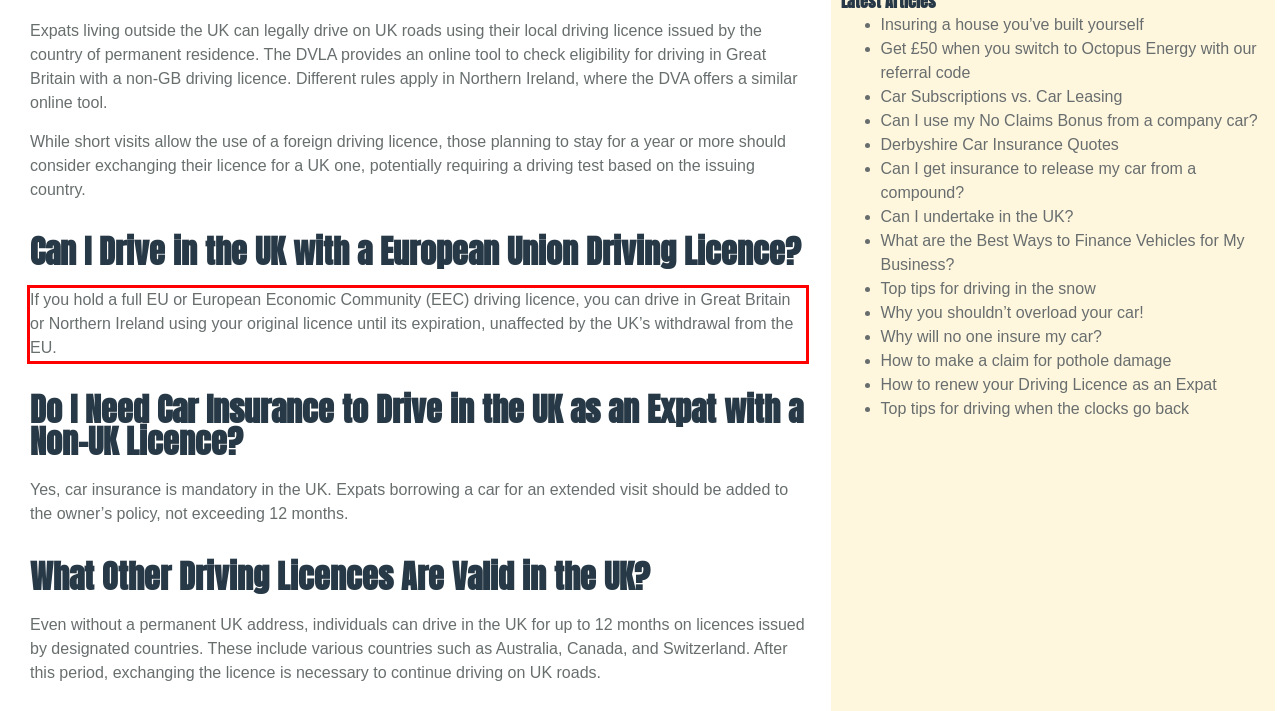From the given screenshot of a webpage, identify the red bounding box and extract the text content within it.

If you hold a full EU or European Economic Community (EEC) driving licence, you can drive in Great Britain or Northern Ireland using your original licence until its expiration, unaffected by the UK’s withdrawal from the EU.